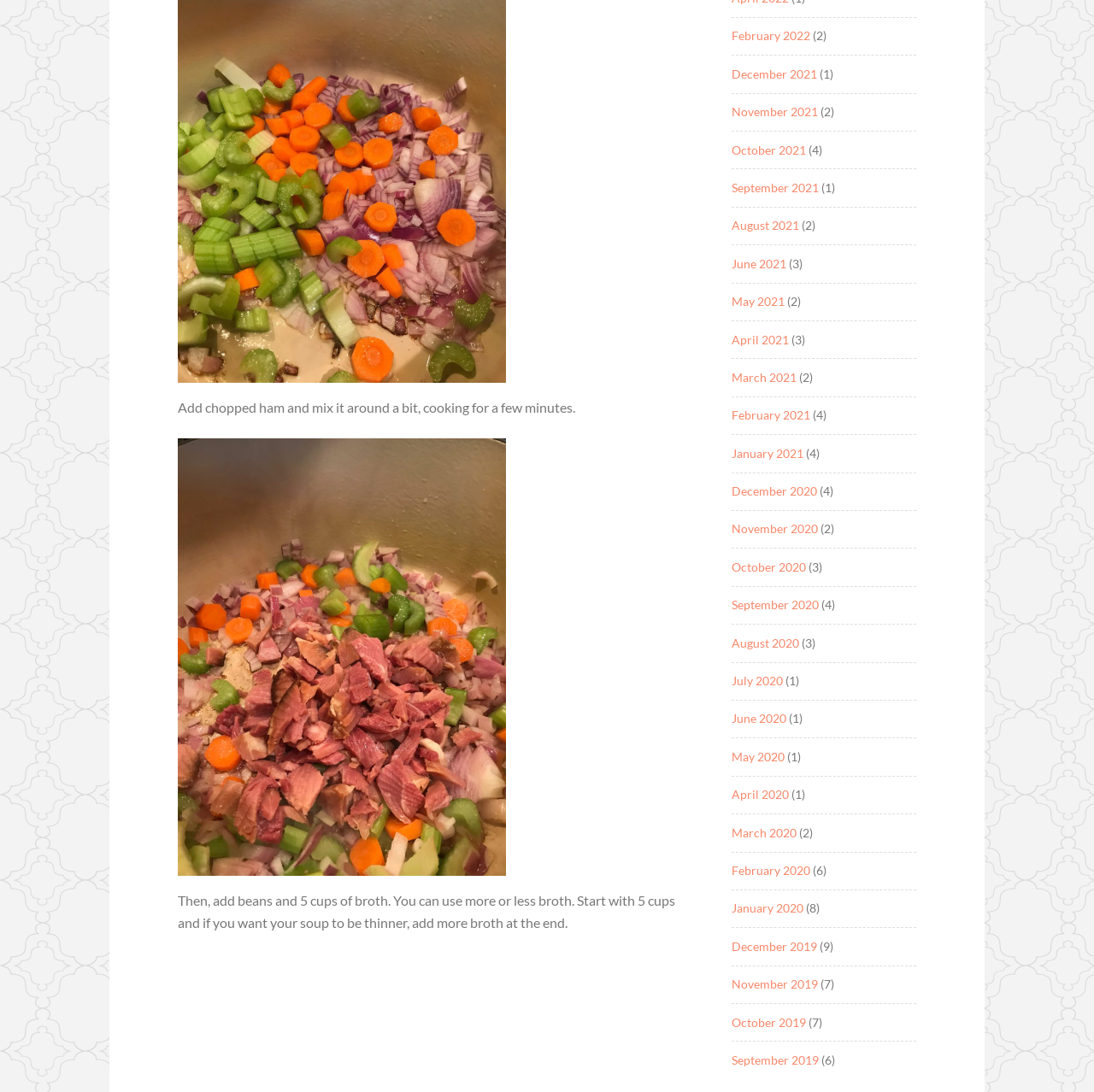Determine the bounding box coordinates of the clickable area required to perform the following instruction: "View Ham and Bean soup image". The coordinates should be represented as four float numbers between 0 and 1: [left, top, right, bottom].

[0.162, 0.402, 0.462, 0.802]